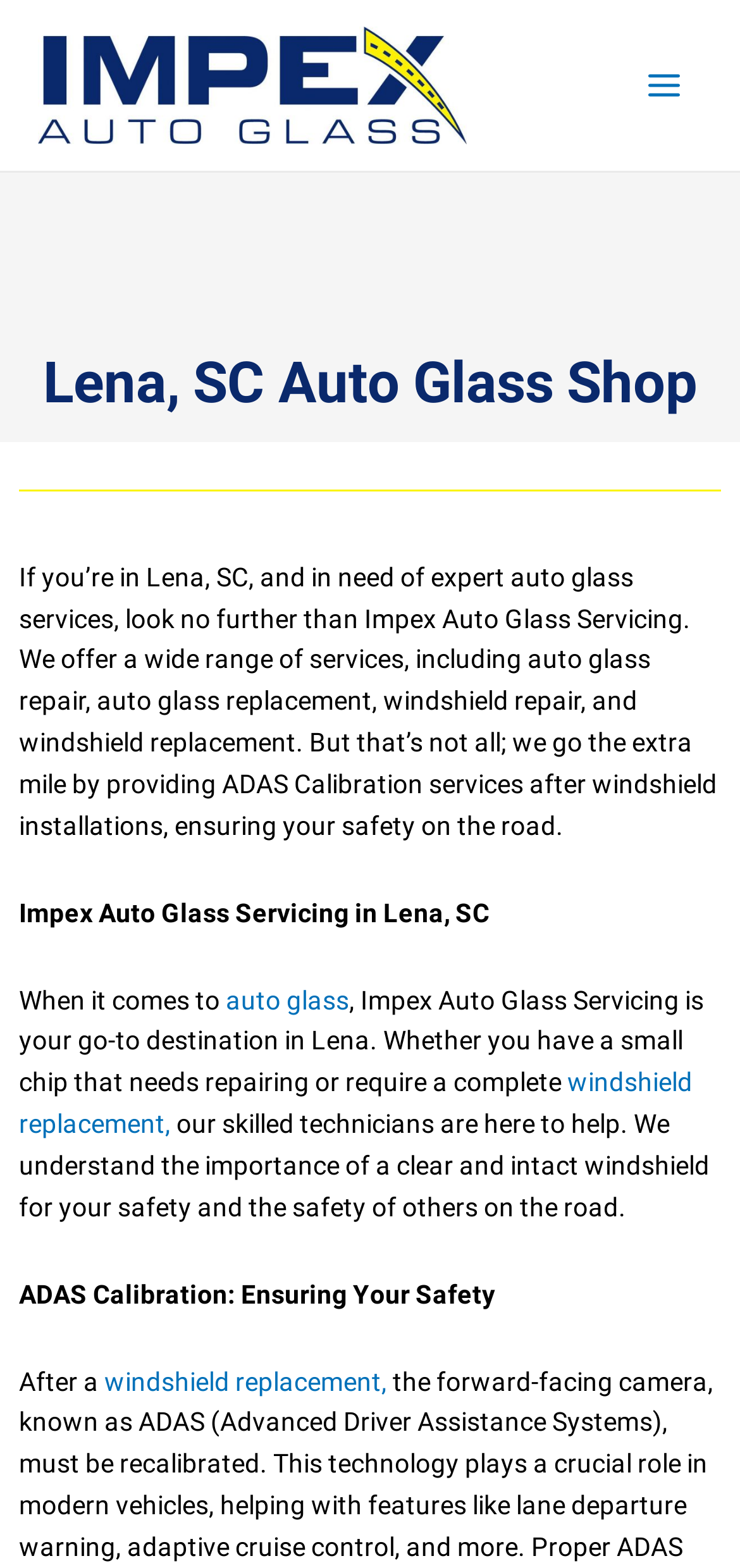Determine the main headline of the webpage and provide its text.

Lena, SC Auto Glass Shop